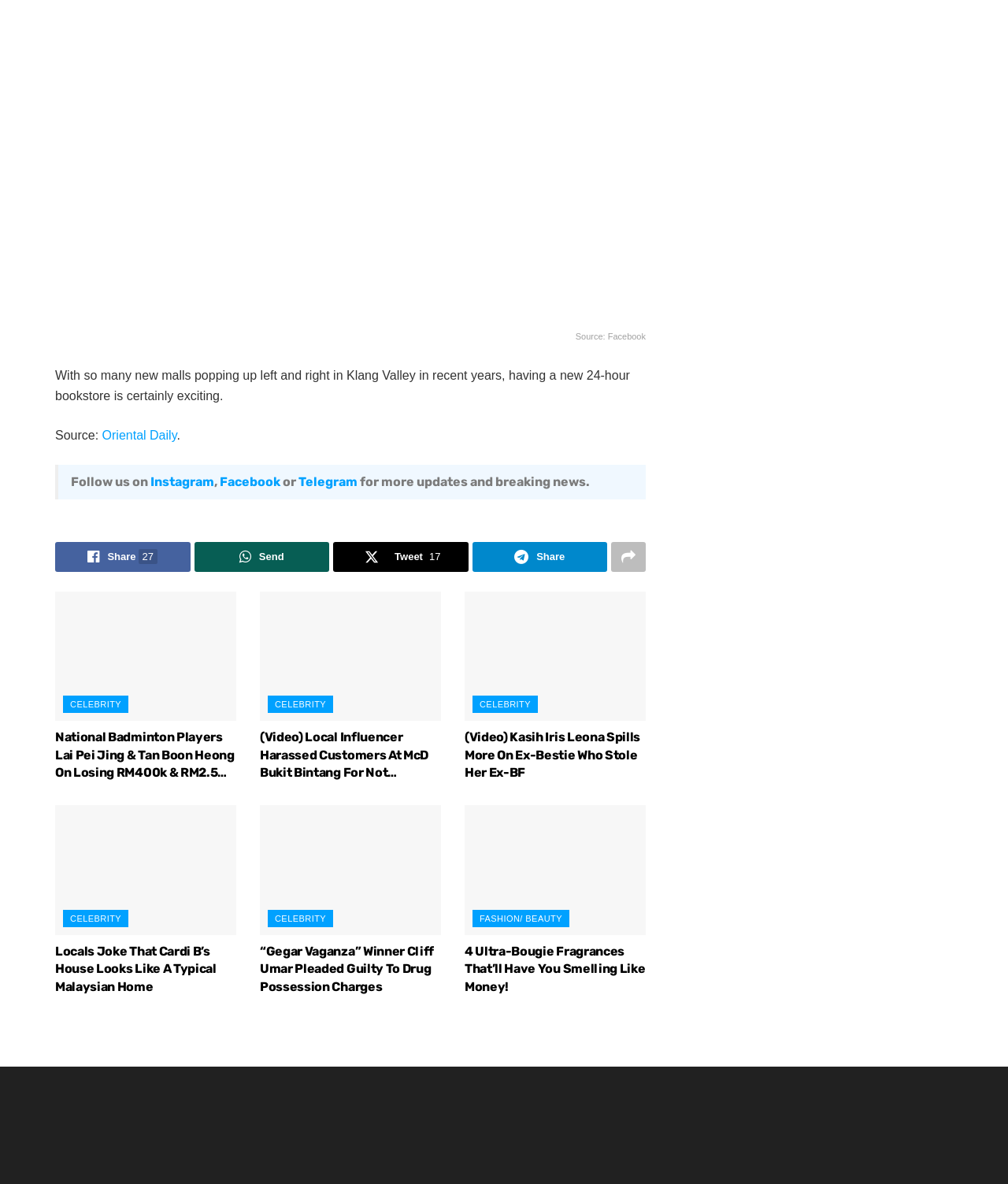Please identify the bounding box coordinates of the region to click in order to complete the task: "Follow us on Instagram". The coordinates must be four float numbers between 0 and 1, specified as [left, top, right, bottom].

[0.07, 0.4, 0.149, 0.413]